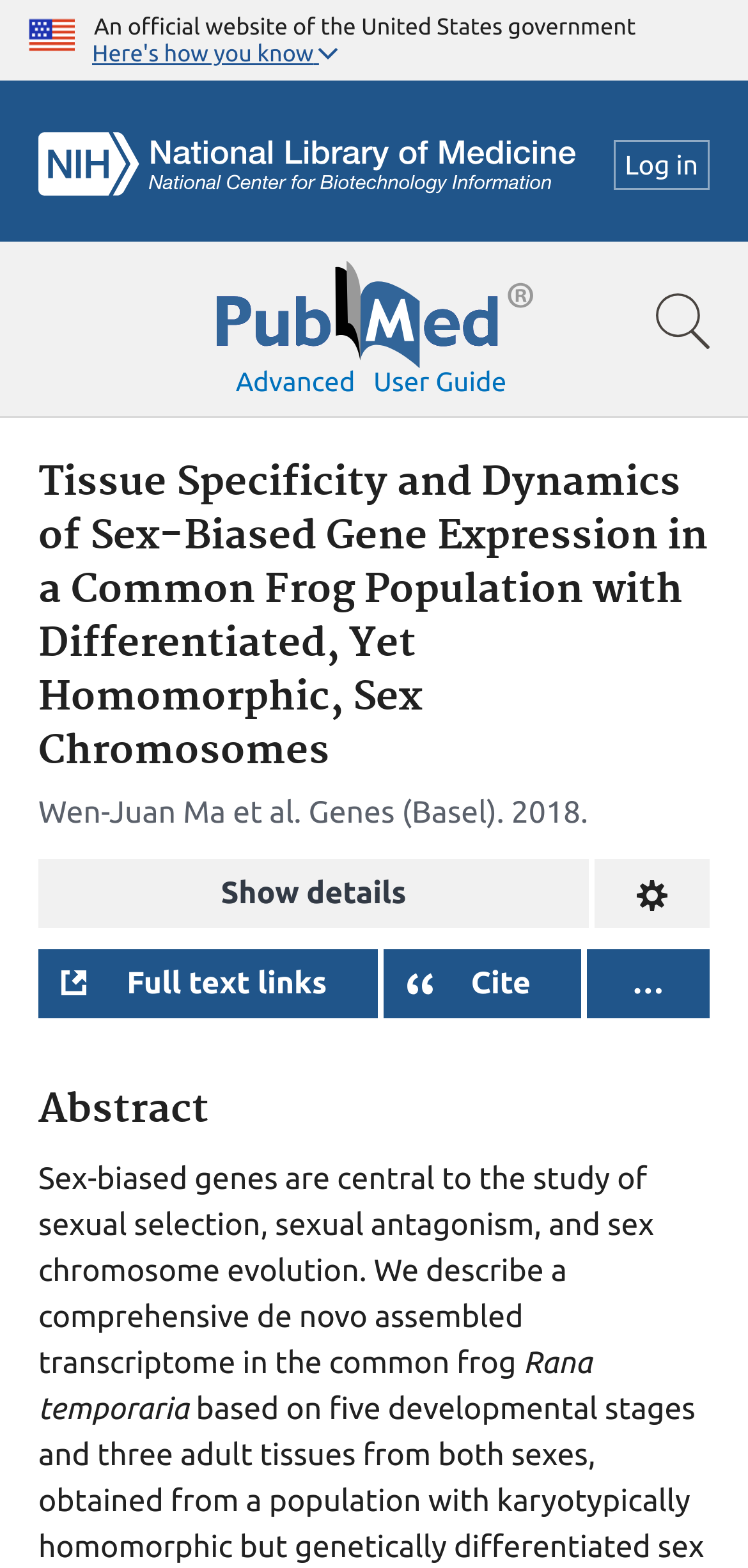Locate the bounding box coordinates of the element to click to perform the following action: 'View the full article details'. The coordinates should be given as four float values between 0 and 1, in the form of [left, top, right, bottom].

[0.051, 0.548, 0.787, 0.592]